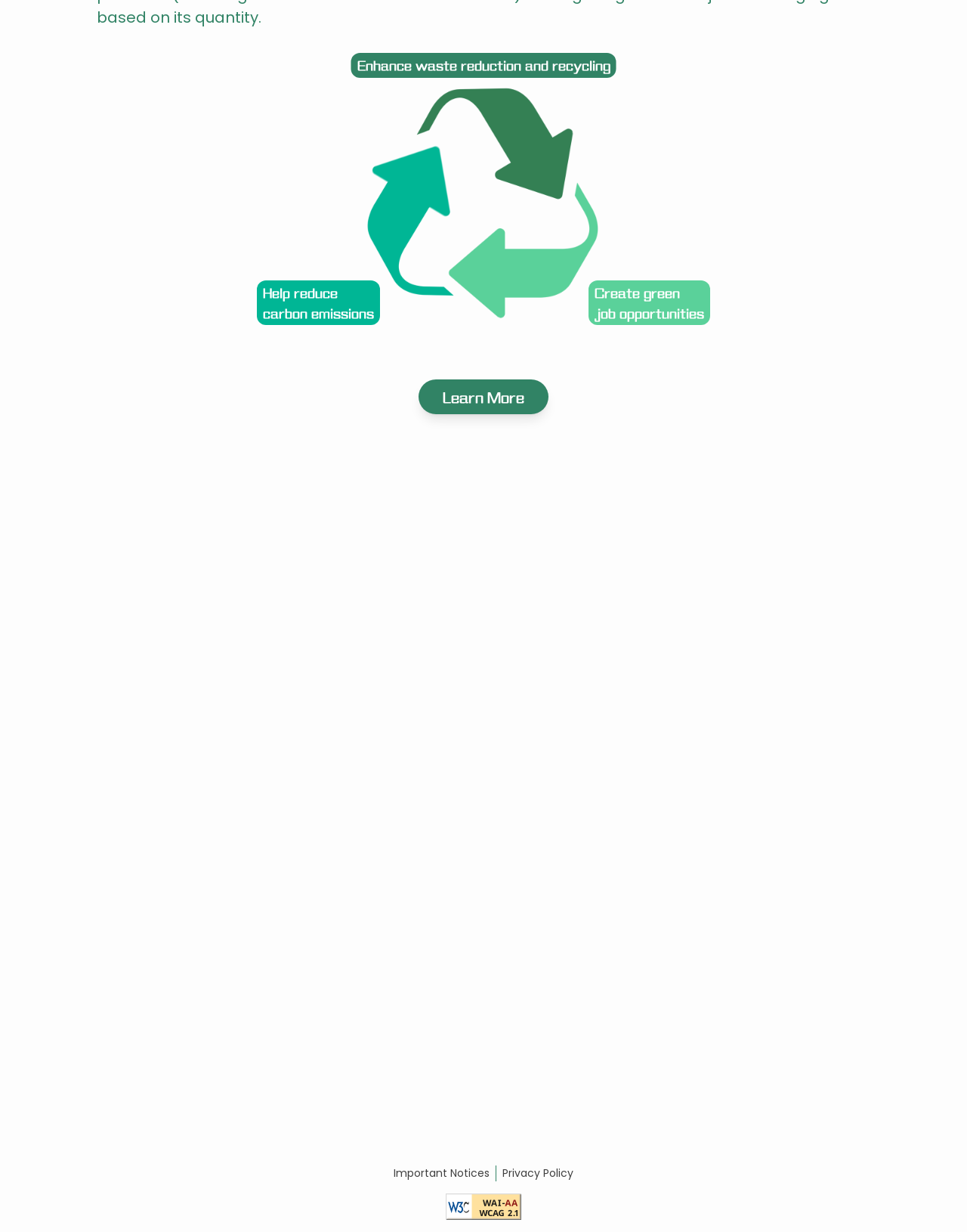Provide a brief response to the question below using a single word or phrase: 
What is the orientation of the separator at the bottom of the page?

horizontal